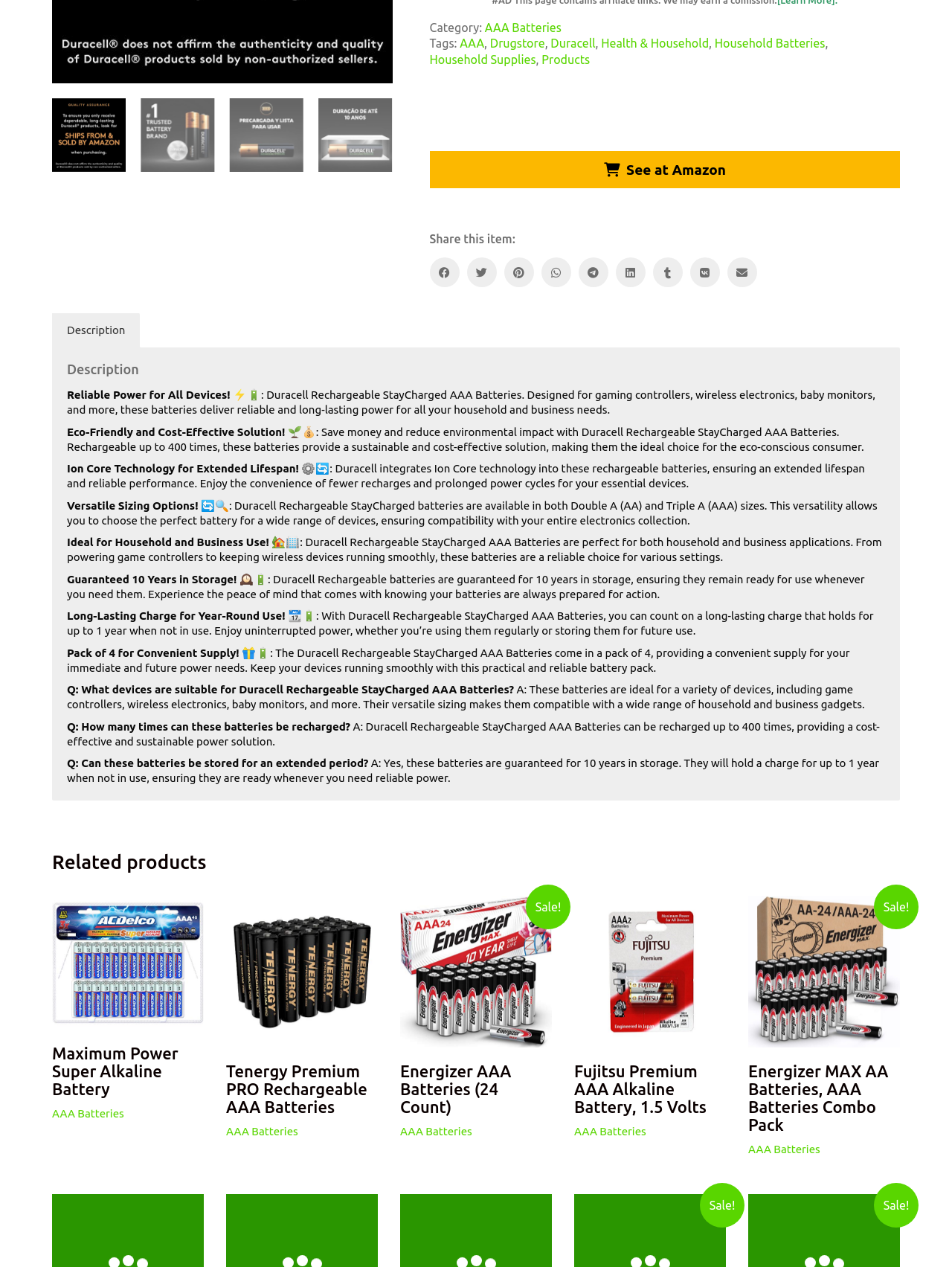Using the given description, provide the bounding box coordinates formatted as (top-left x, top-left y, bottom-right x, bottom-right y), with all values being floating point numbers between 0 and 1. Description: aria-label="Twitter"

[0.49, 0.203, 0.521, 0.226]